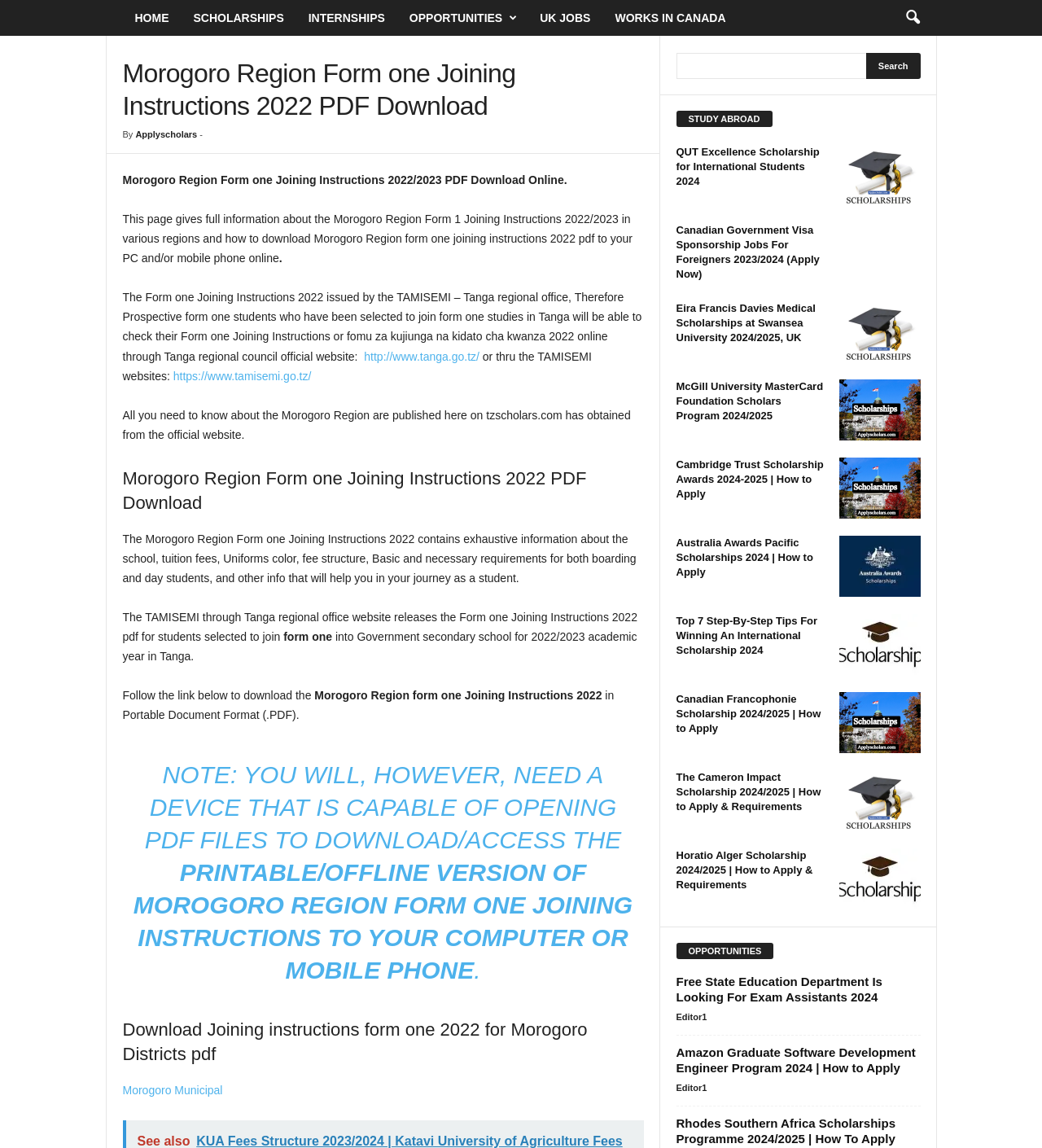Identify the bounding box coordinates of the part that should be clicked to carry out this instruction: "Click on the 'STUDY ABROAD' heading".

[0.649, 0.097, 0.741, 0.112]